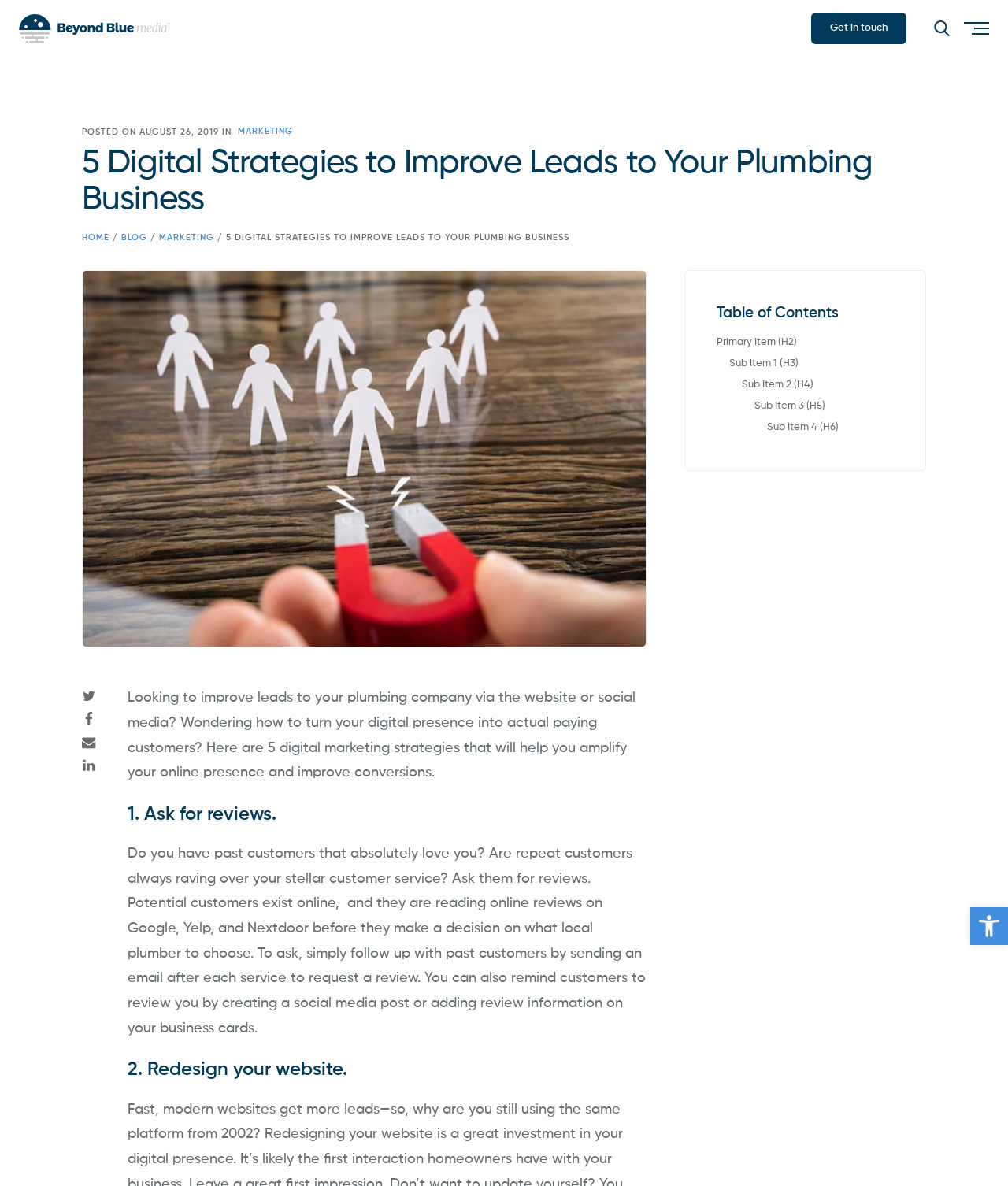Pinpoint the bounding box coordinates of the clickable area needed to execute the instruction: "Read the blog post". The coordinates should be specified as four float numbers between 0 and 1, i.e., [left, top, right, bottom].

[0.081, 0.123, 0.919, 0.185]